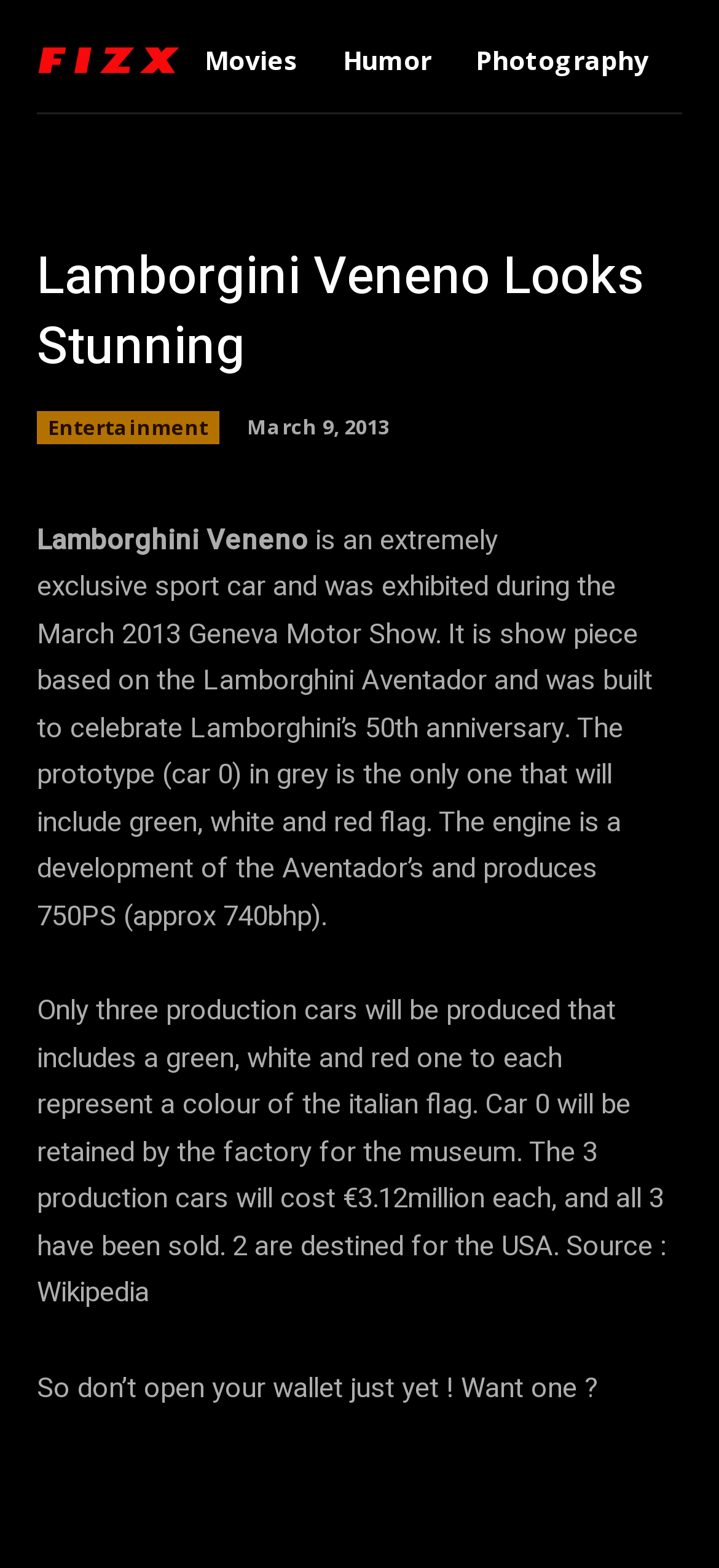Calculate the bounding box coordinates for the UI element based on the following description: "Entertainment". Ensure the coordinates are four float numbers between 0 and 1, i.e., [left, top, right, bottom].

[0.051, 0.262, 0.305, 0.283]